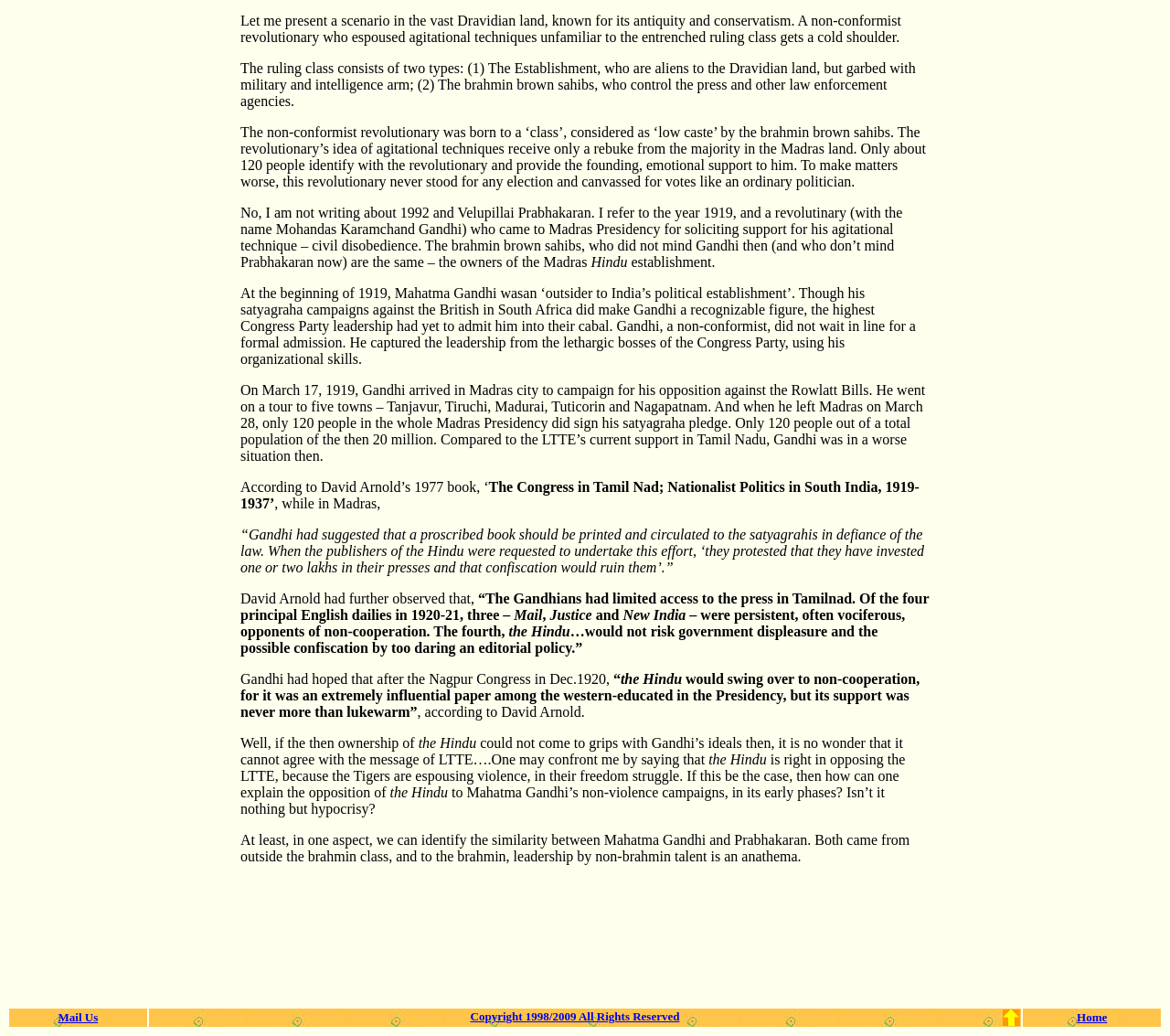Using the element description: "Copyright 1998/2009 All Rights Reserved", determine the bounding box coordinates for the specified UI element. The coordinates should be four float numbers between 0 and 1, [left, top, right, bottom].

[0.402, 0.975, 0.581, 0.988]